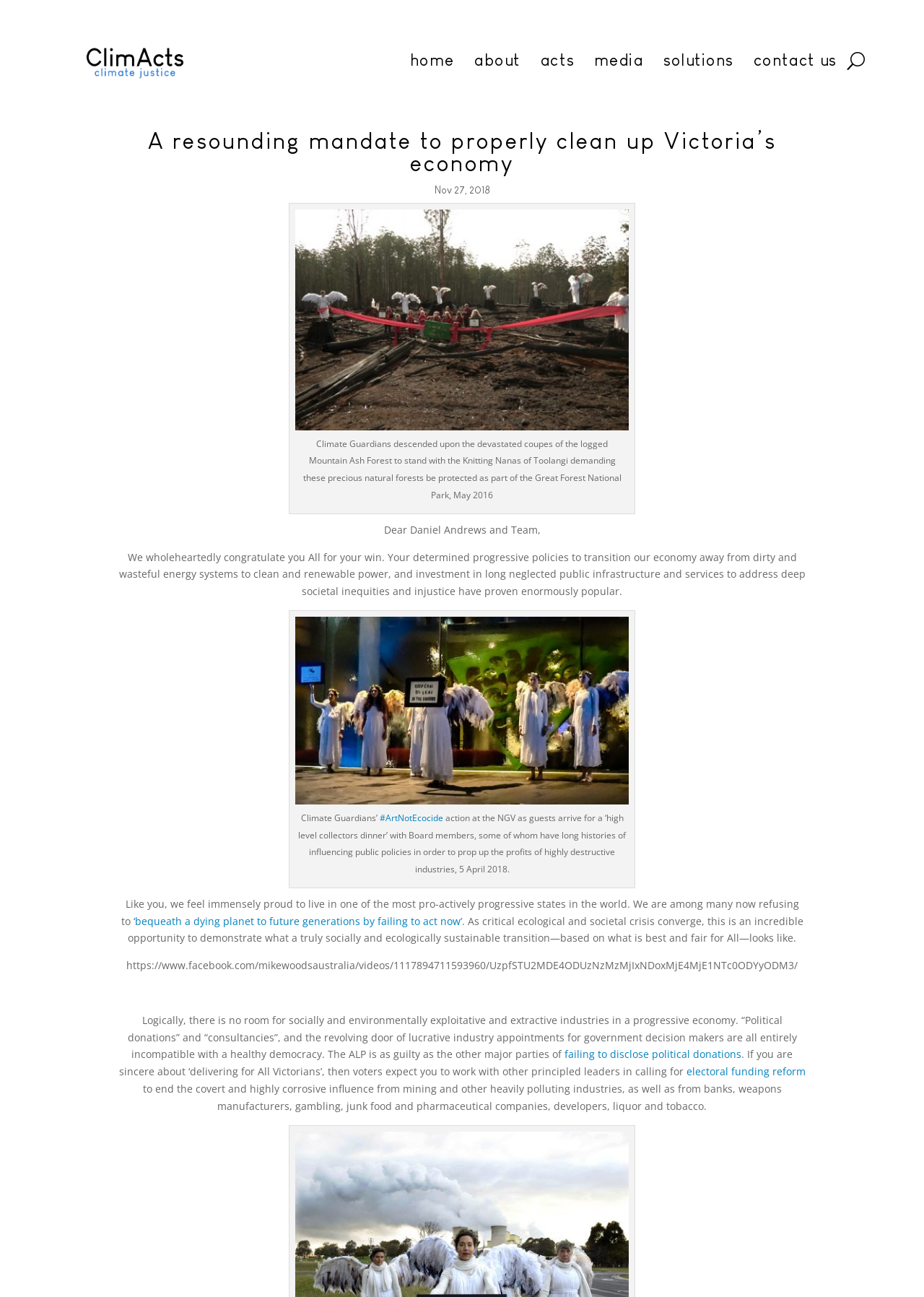Identify the bounding box coordinates for the region of the element that should be clicked to carry out the instruction: "Click the 'contact us' link". The bounding box coordinates should be four float numbers between 0 and 1, i.e., [left, top, right, bottom].

[0.816, 0.014, 0.906, 0.08]